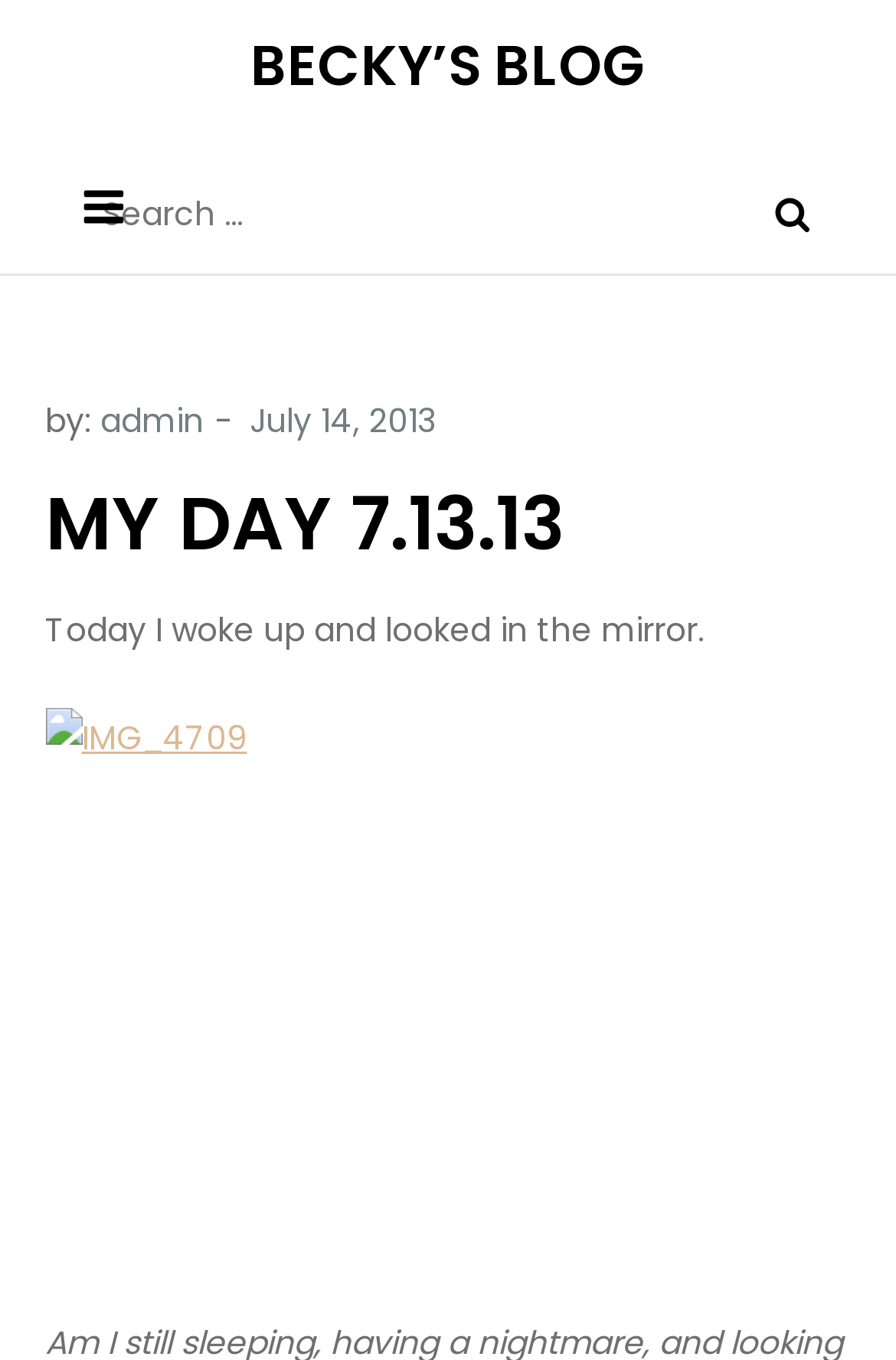From the webpage screenshot, predict the bounding box of the UI element that matches this description: "July 14, 2013".

[0.278, 0.292, 0.486, 0.326]